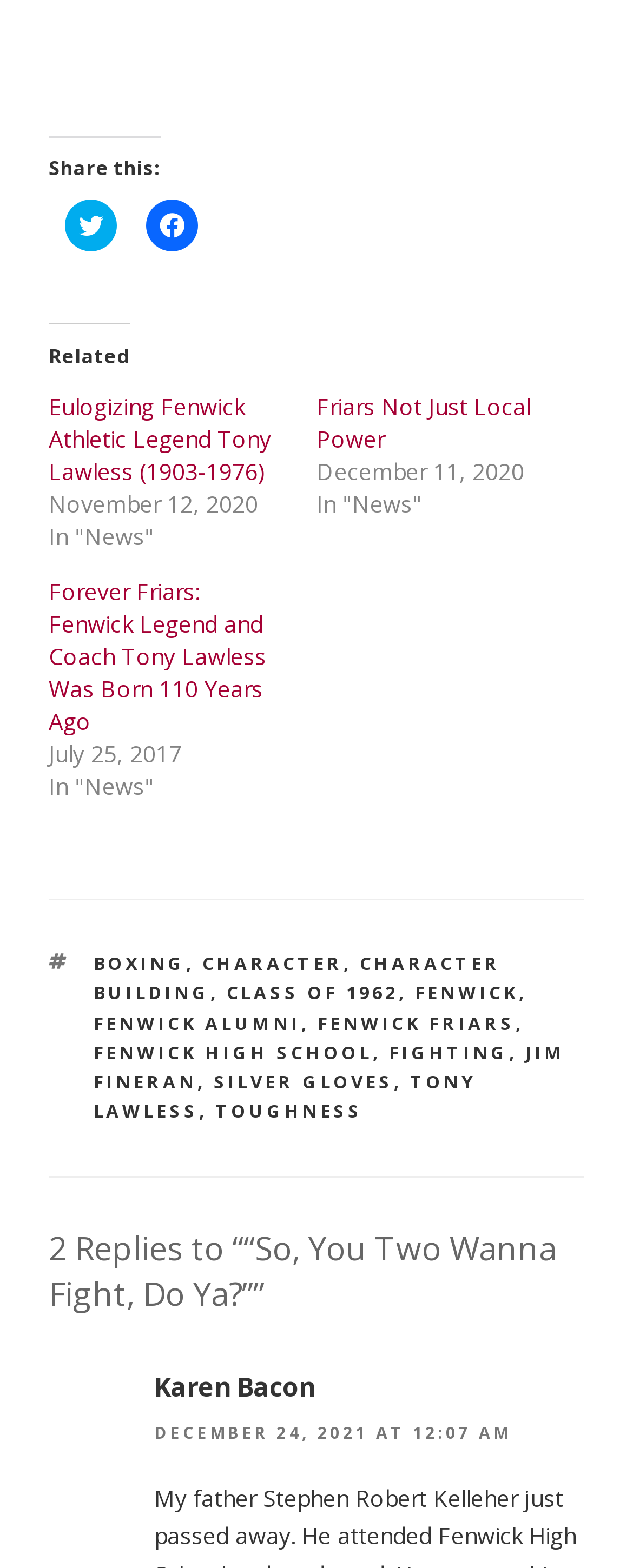Locate the bounding box coordinates of the area where you should click to accomplish the instruction: "Read the reply from 'Karen Bacon'".

[0.244, 0.873, 0.497, 0.896]